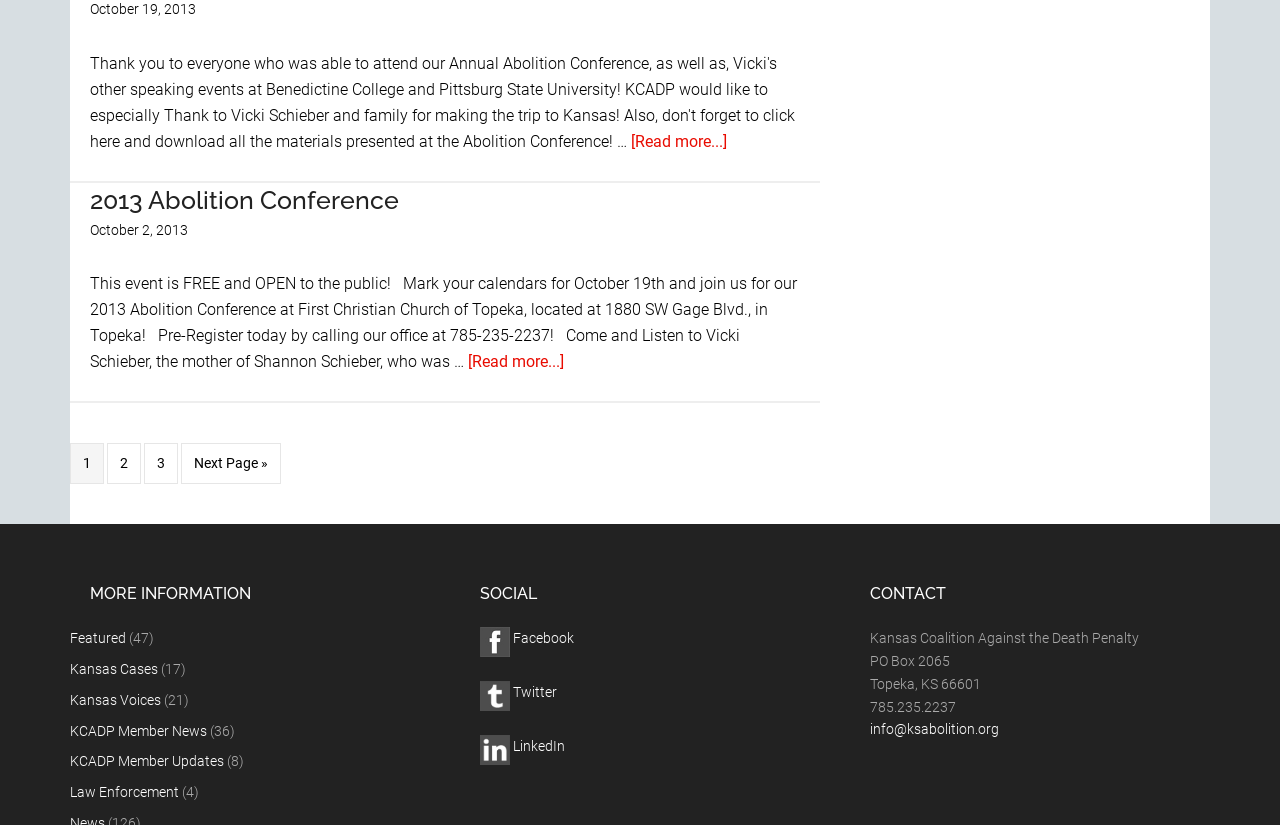Please identify the coordinates of the bounding box for the clickable region that will accomplish this instruction: "Read more about Thank you Vicki Schieber!".

[0.493, 0.159, 0.568, 0.182]